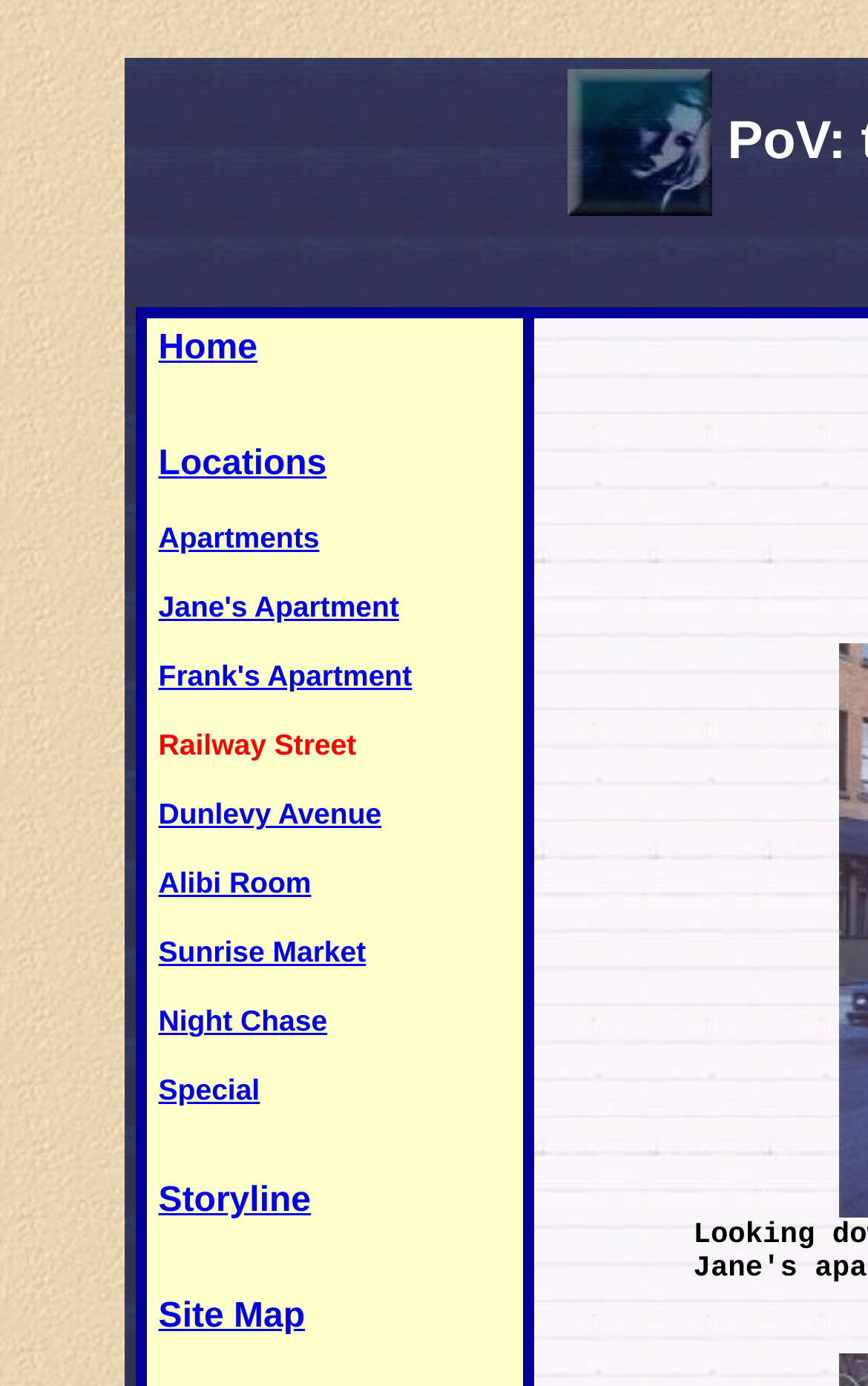Please identify the bounding box coordinates of the element's region that I should click in order to complete the following instruction: "go to Home". The bounding box coordinates consist of four float numbers between 0 and 1, i.e., [left, top, right, bottom].

[0.183, 0.238, 0.297, 0.266]